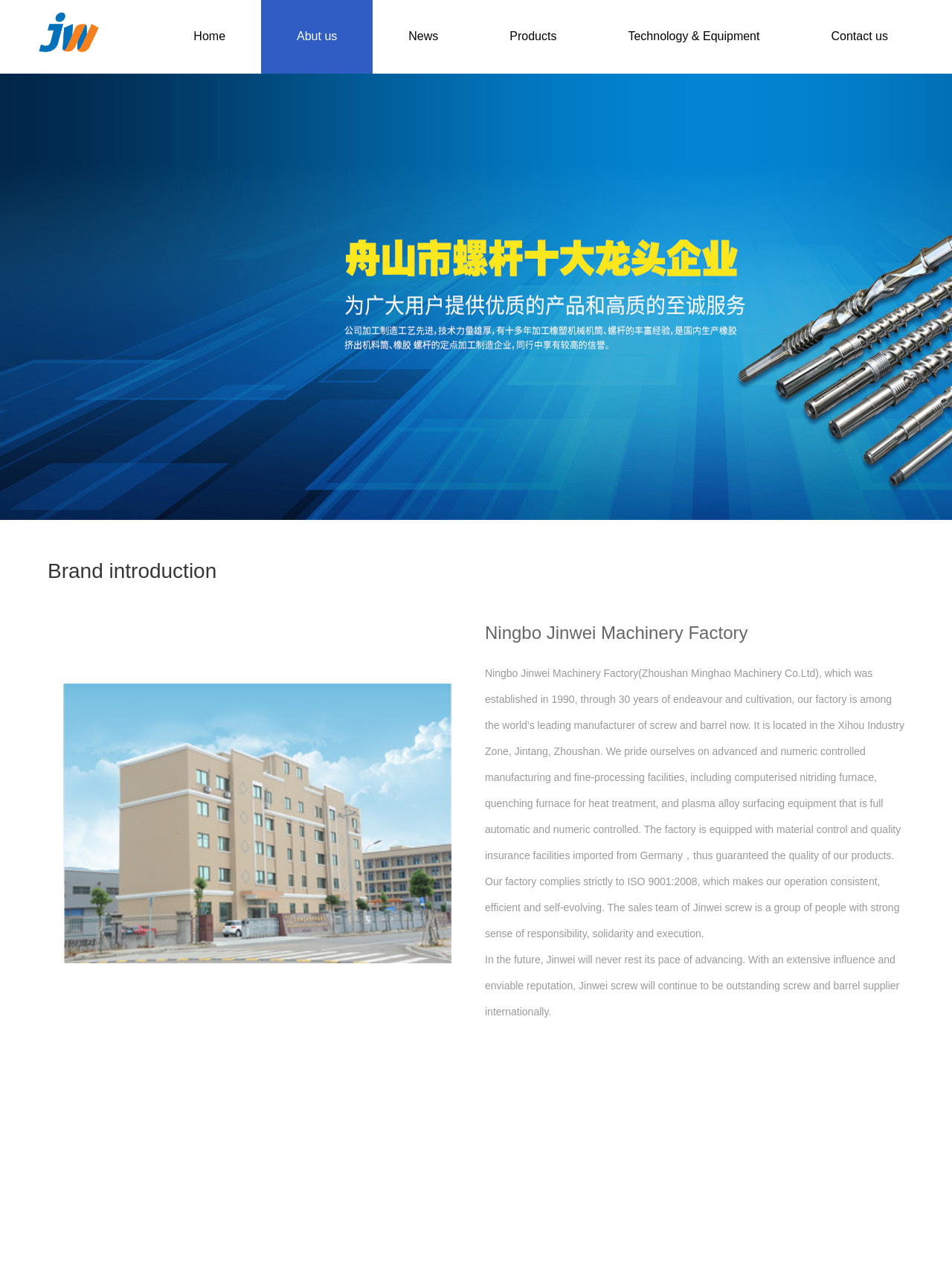What is the name of the factory?
Please answer the question with a detailed and comprehensive explanation.

The name of the factory can be found in the heading element on the webpage, which is 'Ningbo Jinwei Machinery Factory'.